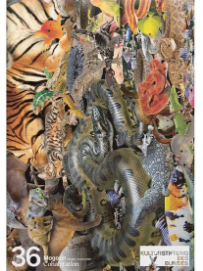Answer the following query concisely with a single word or phrase:
What is the main theme of the magazine?

Nature and humanity